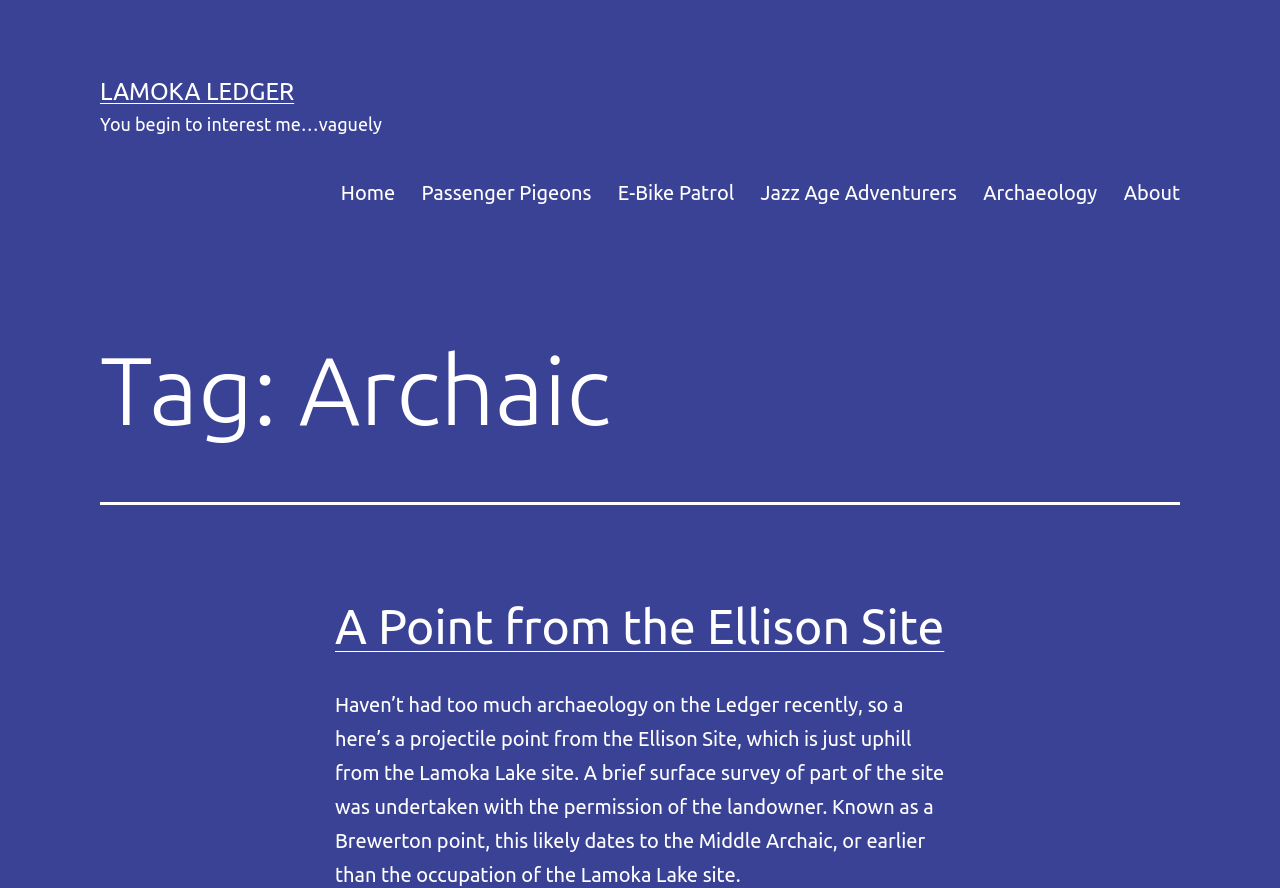Look at the image and write a detailed answer to the question: 
What is the time period of the occupation of the Lamoka Lake site?

The time period of the occupation of the Lamoka Lake site can be determined by reading the text description, which states that the Brewerton point 'likely dates to the Middle Archaic, or earlier than the occupation of the Lamoka Lake site', implying that the occupation of the Lamoka Lake site occurred later than the Middle Archaic period.